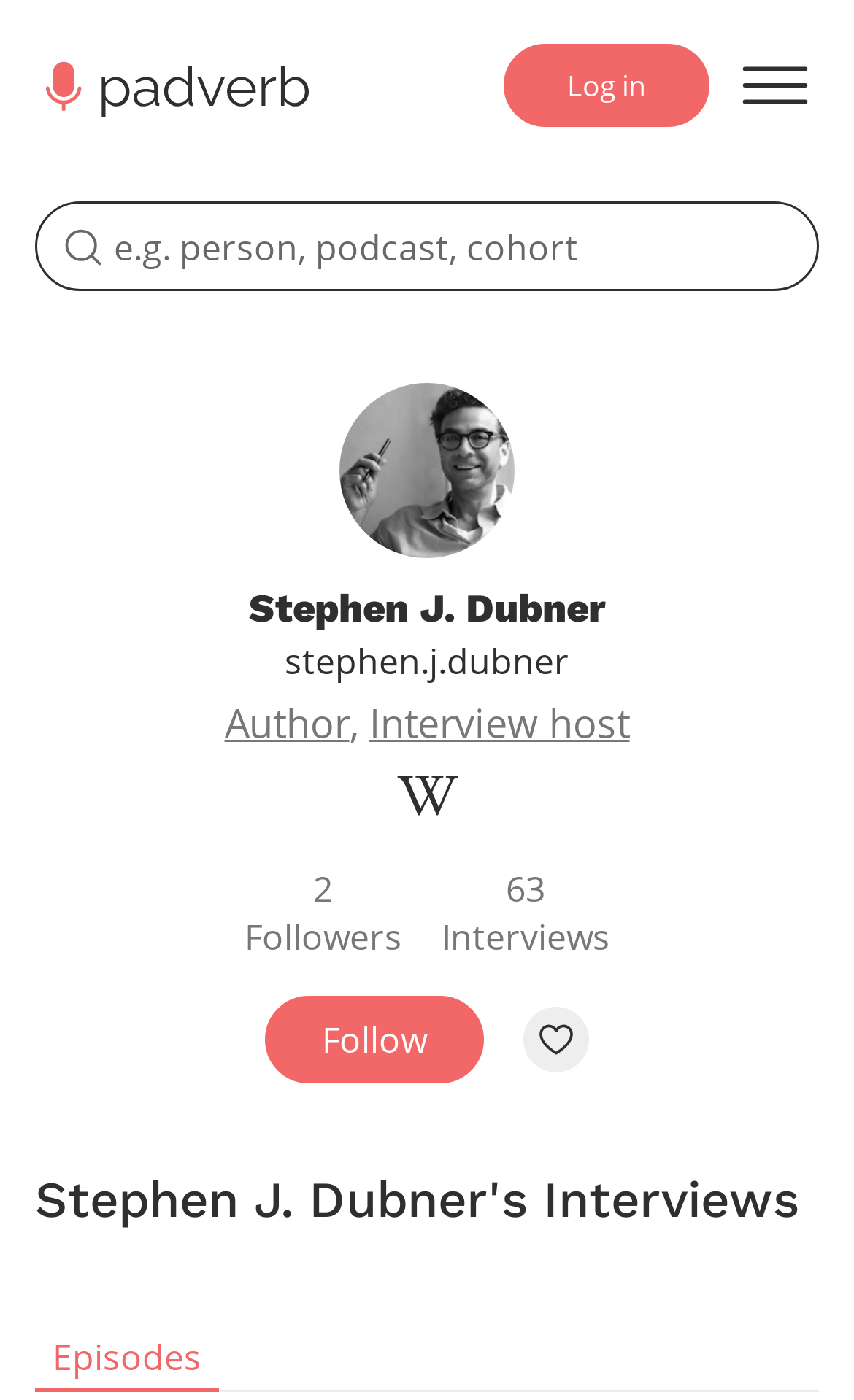What is the category of Stephen J. Dubner?
Please use the image to provide a one-word or short phrase answer.

Author, Interview host